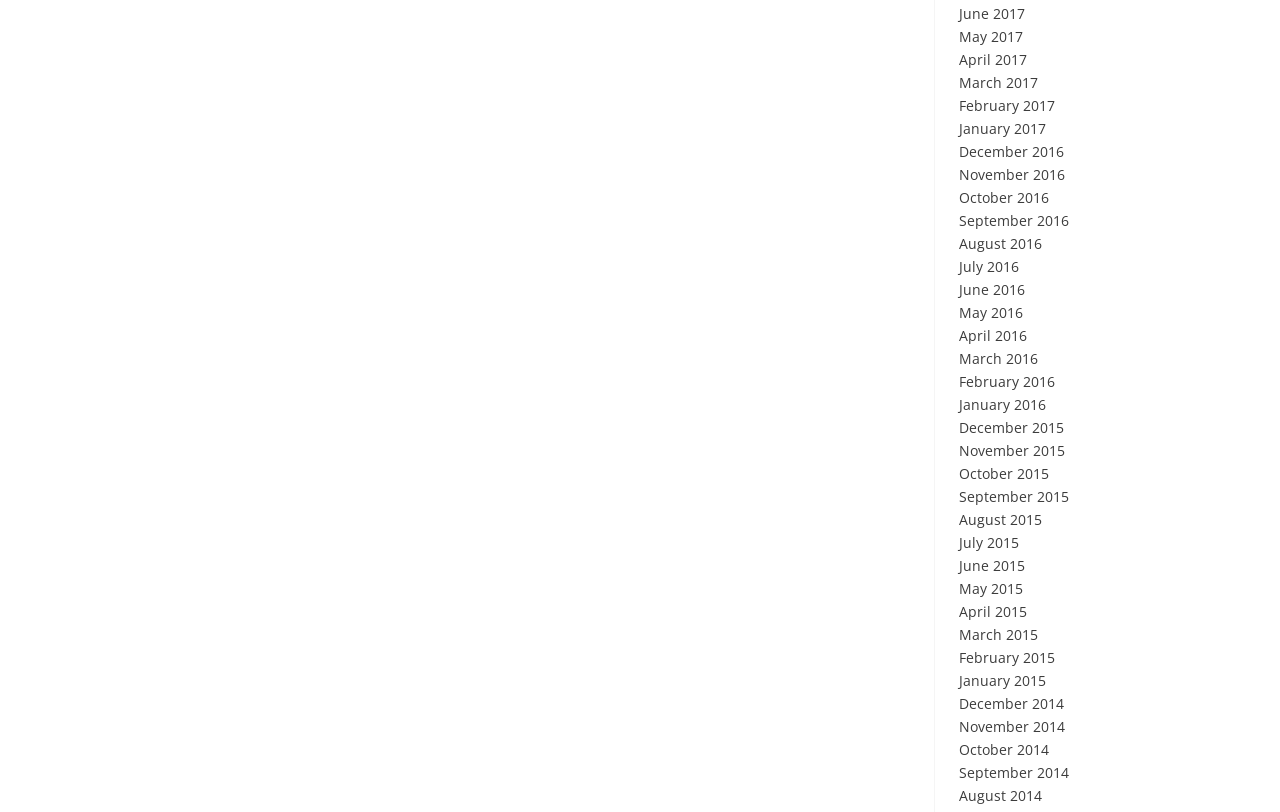Please give a concise answer to this question using a single word or phrase: 
What is the latest month listed in 2015?

December 2015